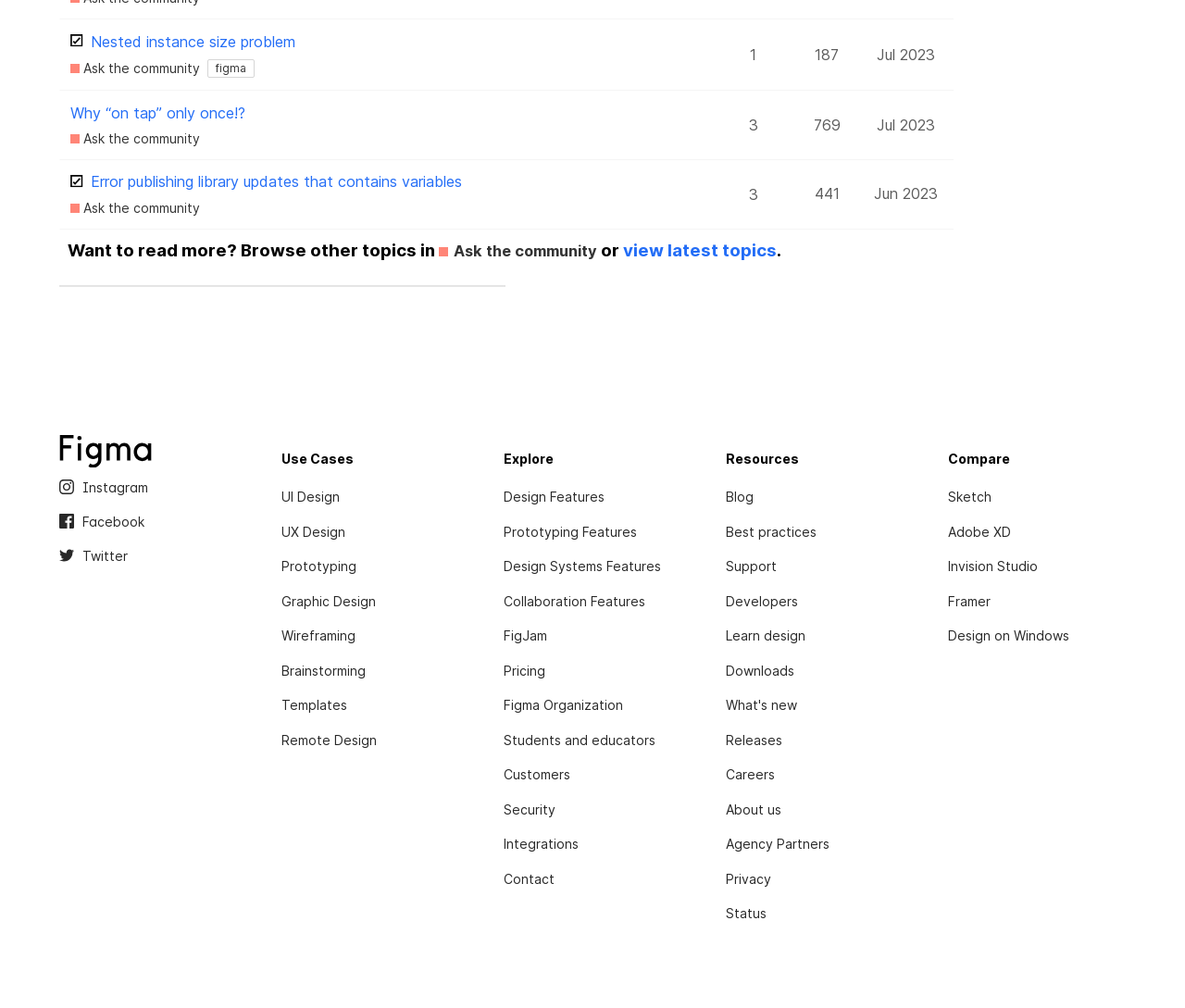How many times has the topic 'Why “on tap” only once!?' been viewed?
Using the picture, provide a one-word or short phrase answer.

769